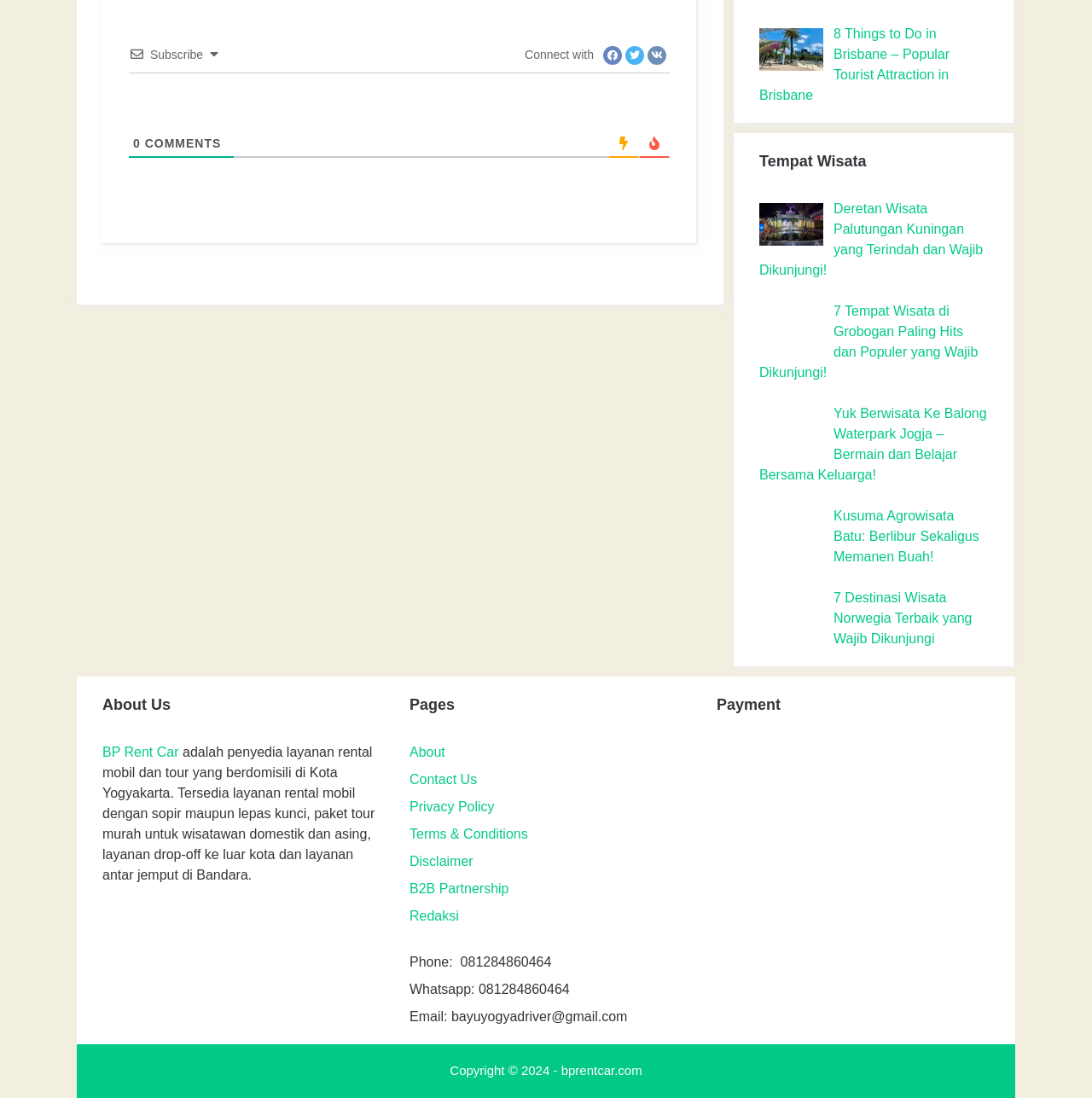Identify the bounding box coordinates of the element that should be clicked to fulfill this task: "Read about 8 Things to Do in Brisbane". The coordinates should be provided as four float numbers between 0 and 1, i.e., [left, top, right, bottom].

[0.695, 0.024, 0.87, 0.093]